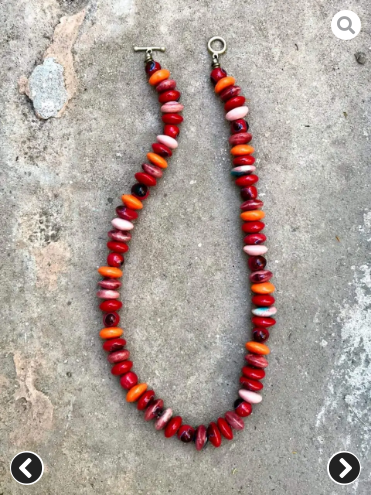Respond with a single word or phrase to the following question:
What is the length of the necklace?

Medium-length